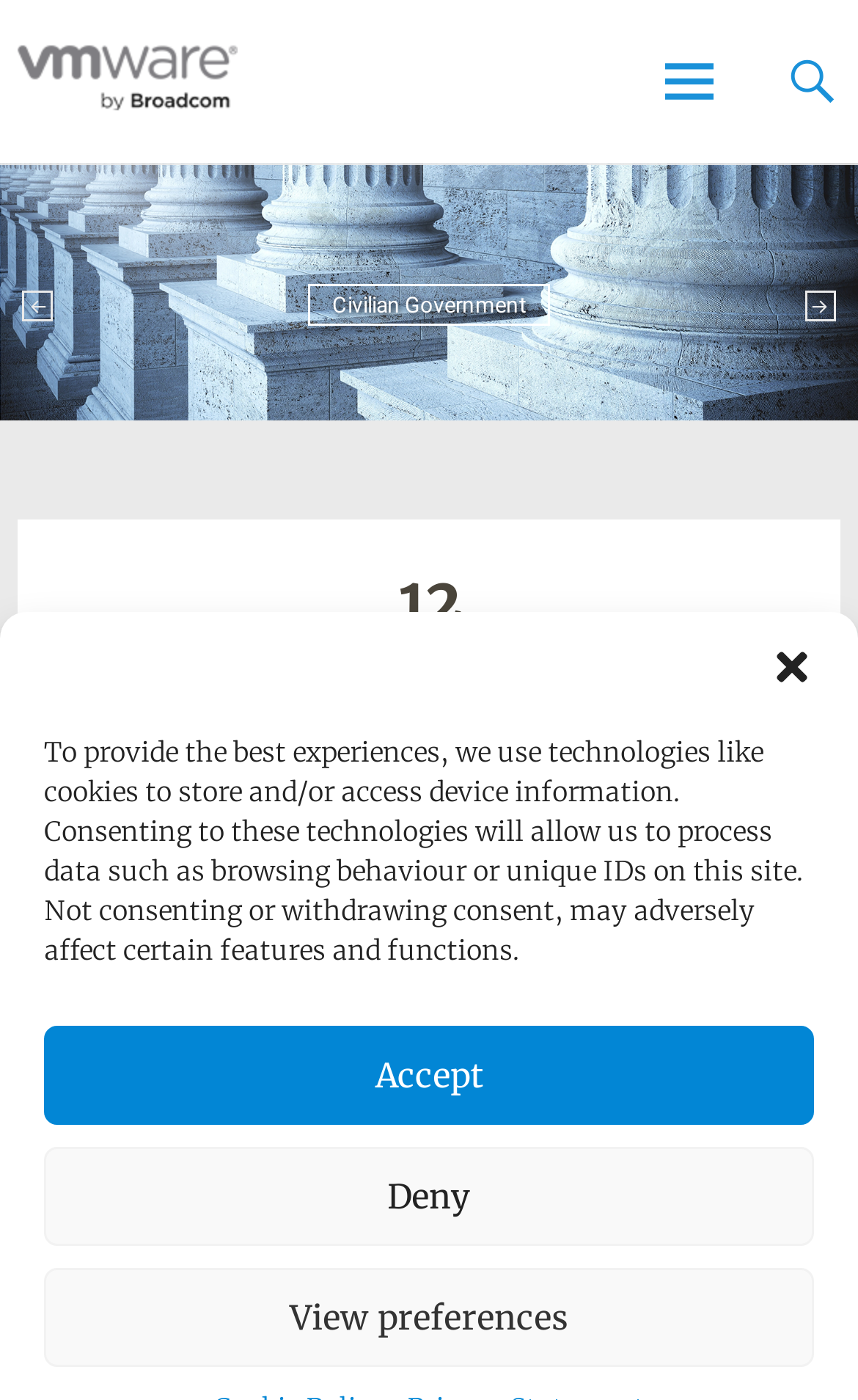Indicate the bounding box coordinates of the element that must be clicked to execute the instruction: "Click the close dialog button". The coordinates should be given as four float numbers between 0 and 1, i.e., [left, top, right, bottom].

[0.897, 0.461, 0.949, 0.492]